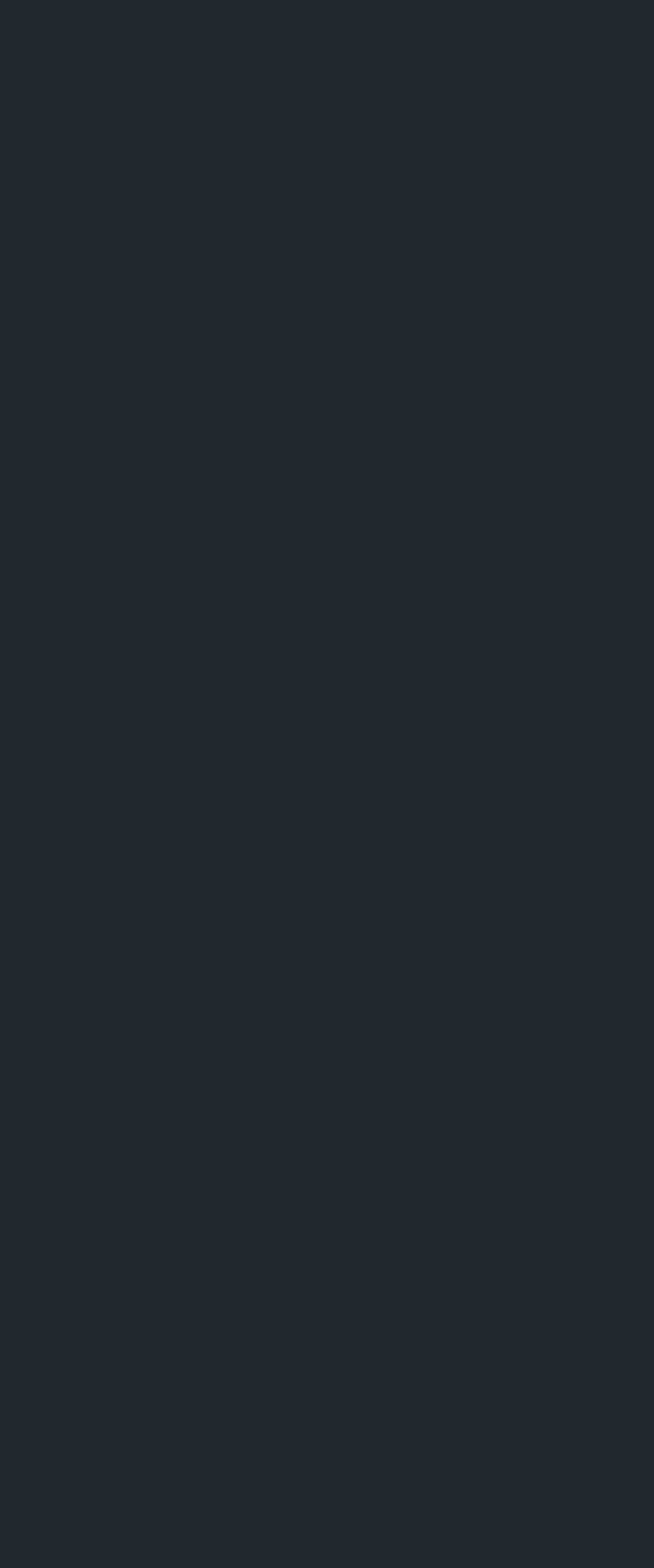How many social media links are available?
Please provide a single word or phrase answer based on the image.

3